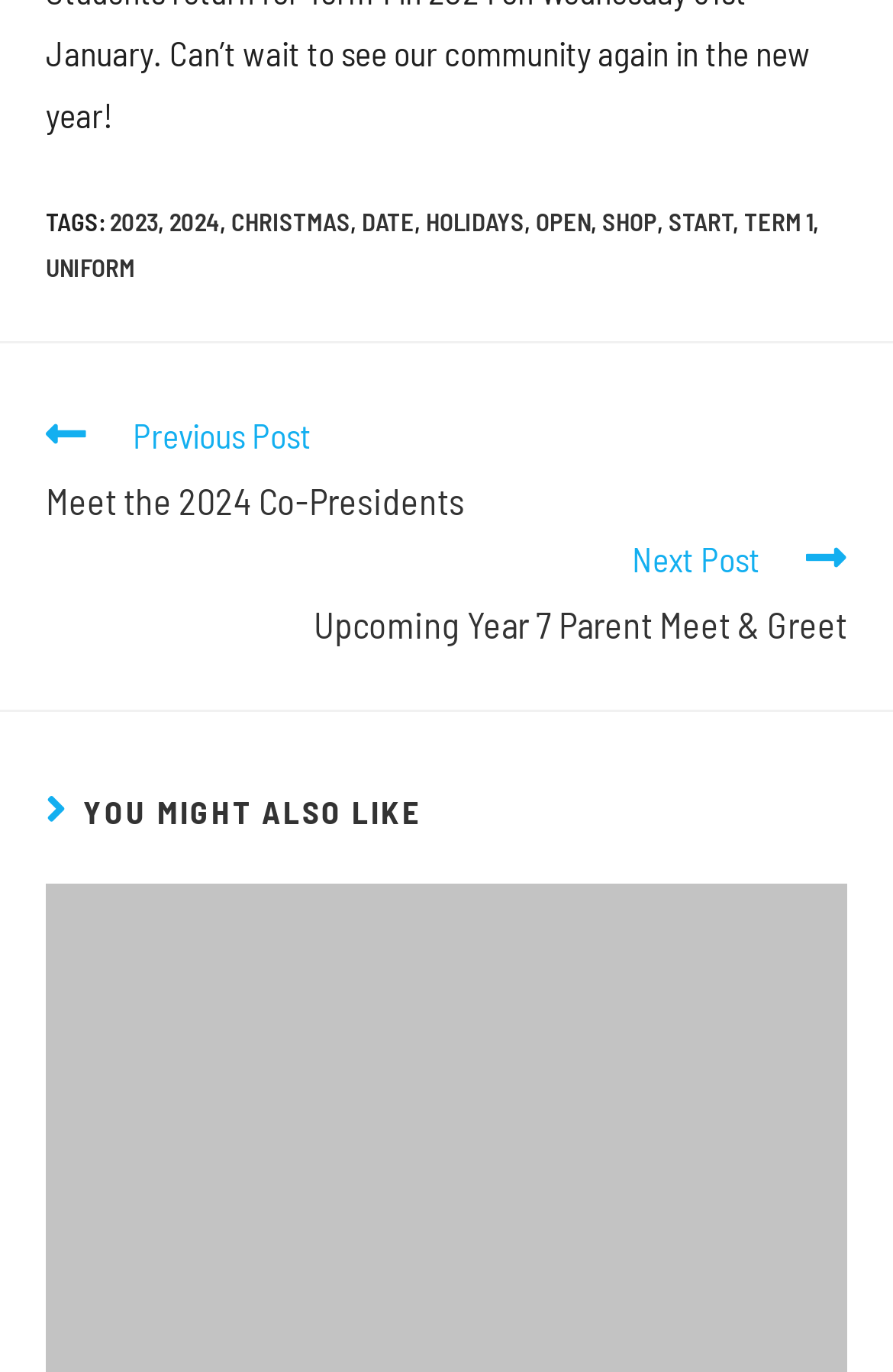Highlight the bounding box coordinates of the element that should be clicked to carry out the following instruction: "View previous post". The coordinates must be given as four float numbers ranging from 0 to 1, i.e., [left, top, right, bottom].

[0.051, 0.3, 0.949, 0.39]